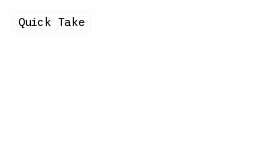Elaborate on all the key elements and details present in the image.

The image features a text box labeled "Quick Take," which serves as a heading in a content section focused on providing concise insights or summaries. This section is part of a carousel layout displaying related stories or articles, aimed at offering readers a quick overview of current topics or issues. The design emphasizes clarity and brevity, inviting users to engage with the content quickly. As part of the related stories, this "Quick Take" may feature articles that summarize key points, analyses, or commentary on significant financial events and trends.